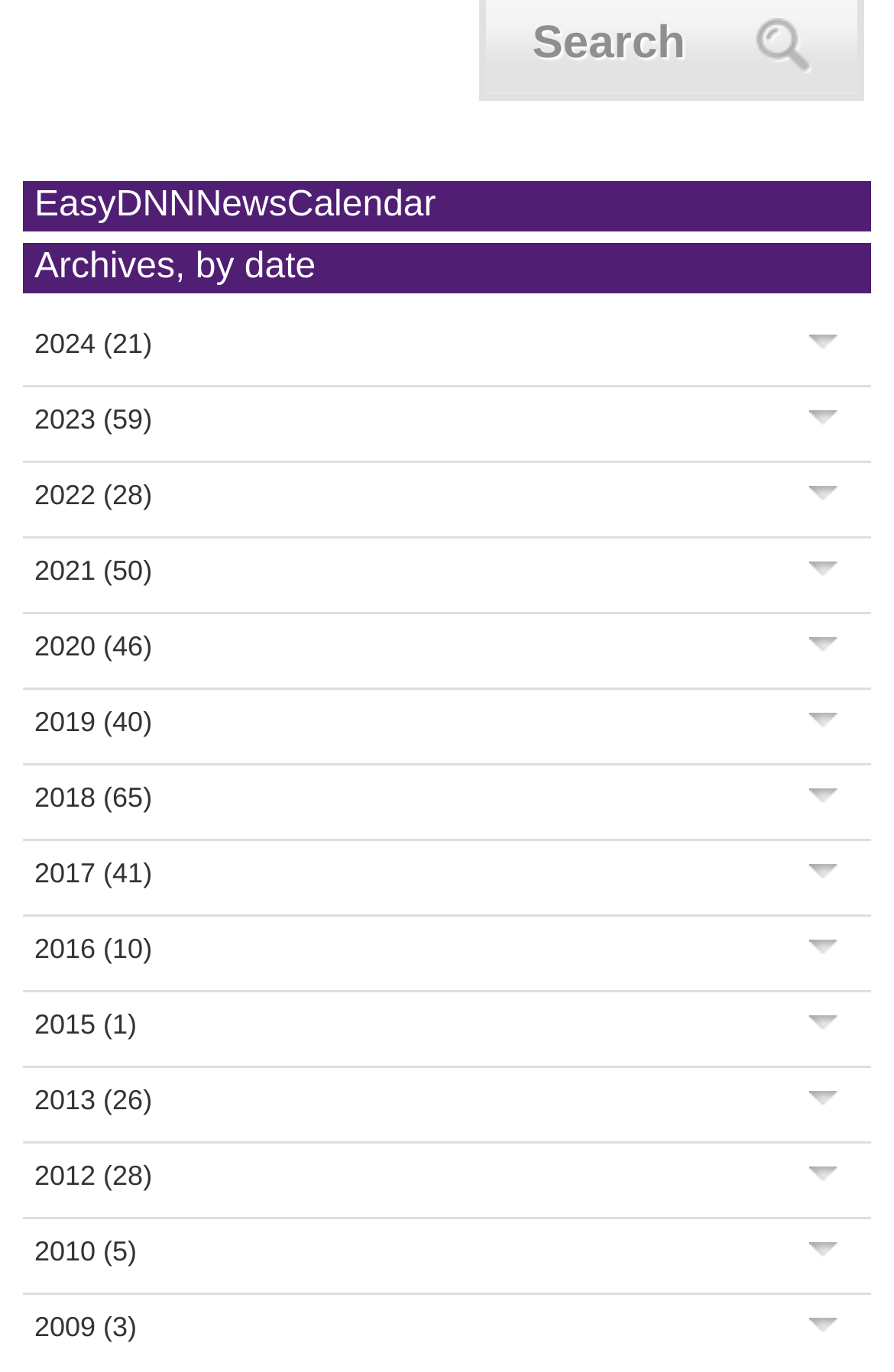Analyze the image and provide a detailed answer to the question: What is the most recent year listed?

I looked at the list of years on the webpage and found that 2024 is the most recent year listed, with 21 items associated with it.